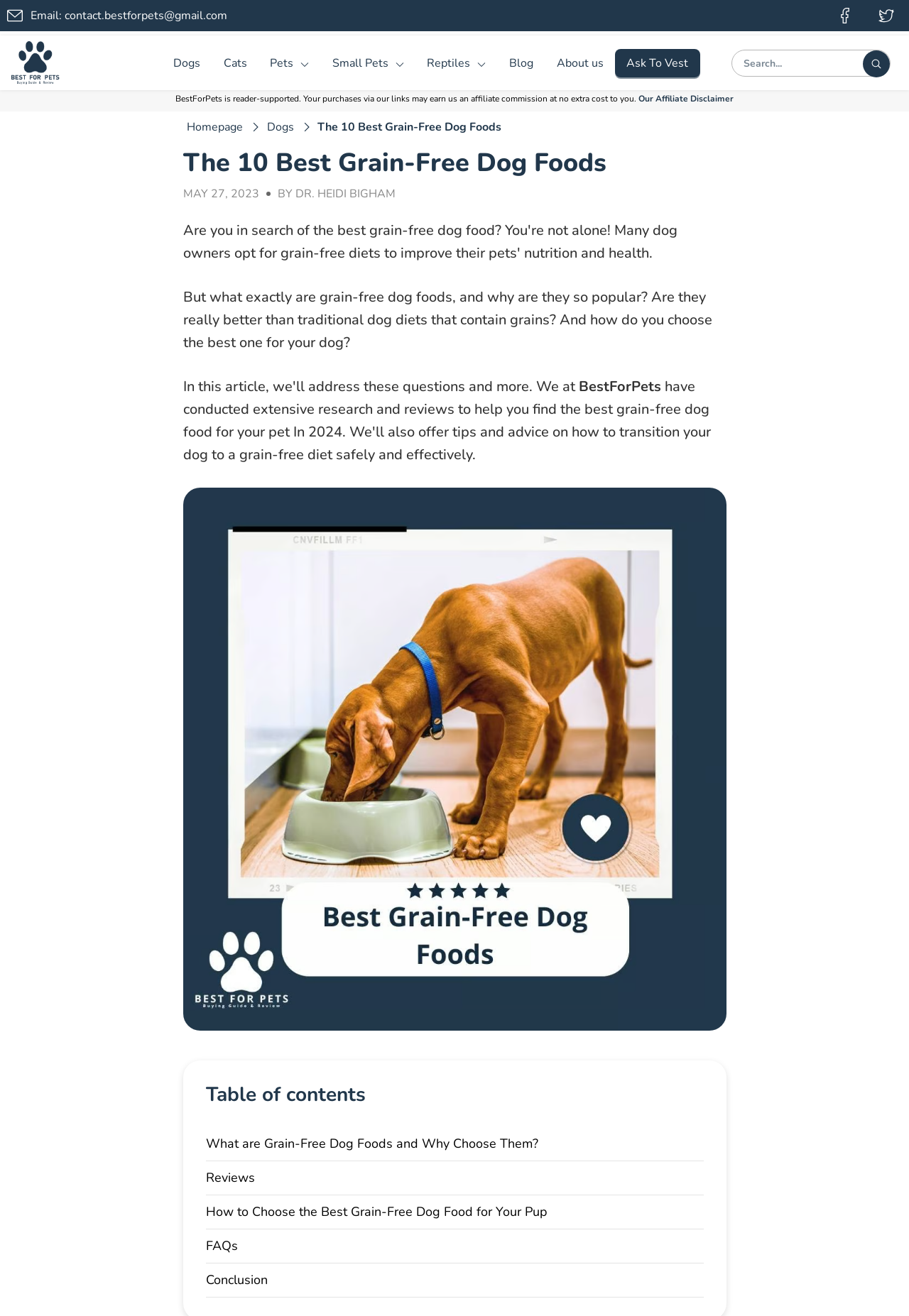Identify the bounding box coordinates of the region that should be clicked to execute the following instruction: "Read the 'About us' page".

[0.599, 0.034, 0.677, 0.061]